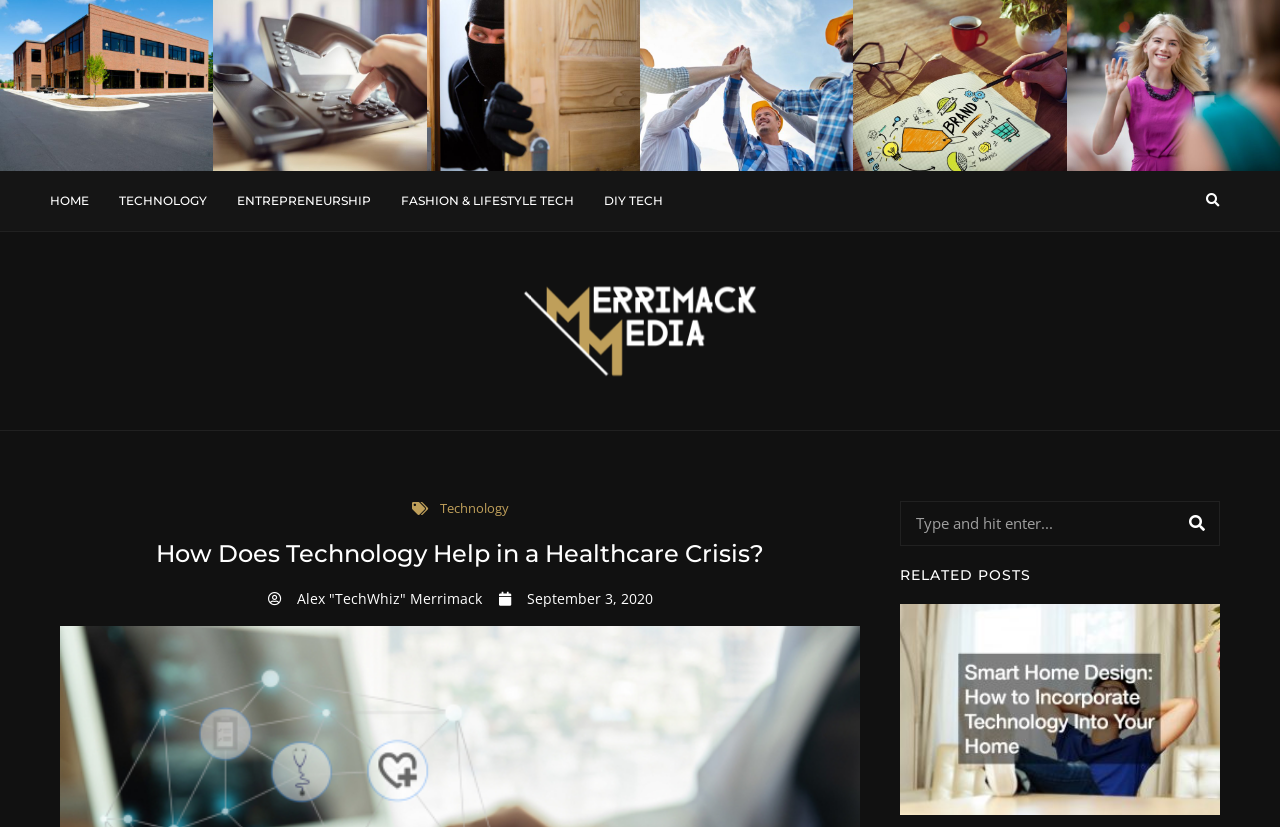Given the description of a UI element: "Fashion & Lifestyle Tech", identify the bounding box coordinates of the matching element in the webpage screenshot.

[0.313, 0.231, 0.448, 0.255]